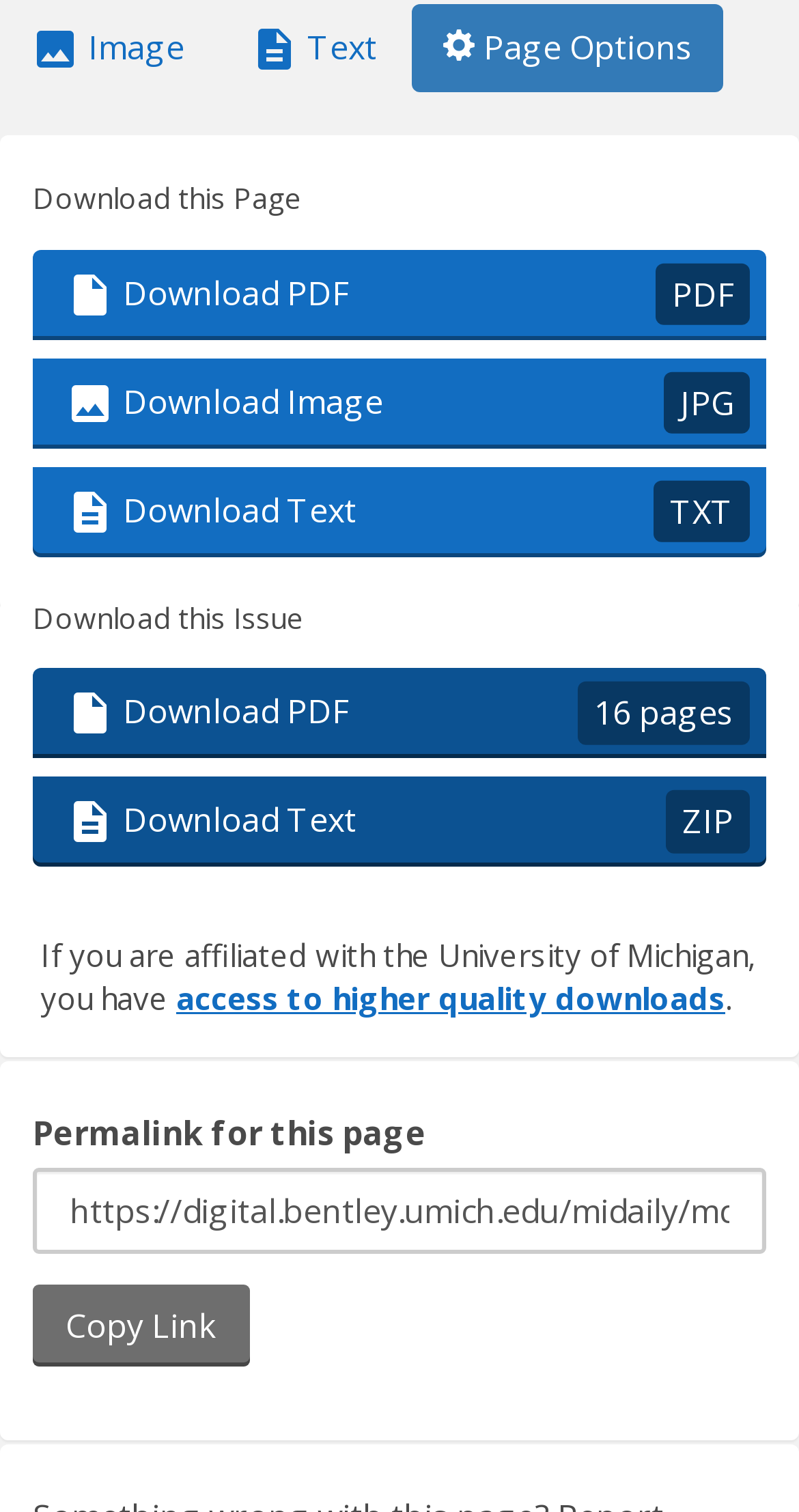Identify the bounding box coordinates of the clickable section necessary to follow the following instruction: "Select the Image tab". The coordinates should be presented as four float numbers from 0 to 1, i.e., [left, top, right, bottom].

[0.0, 0.003, 0.269, 0.062]